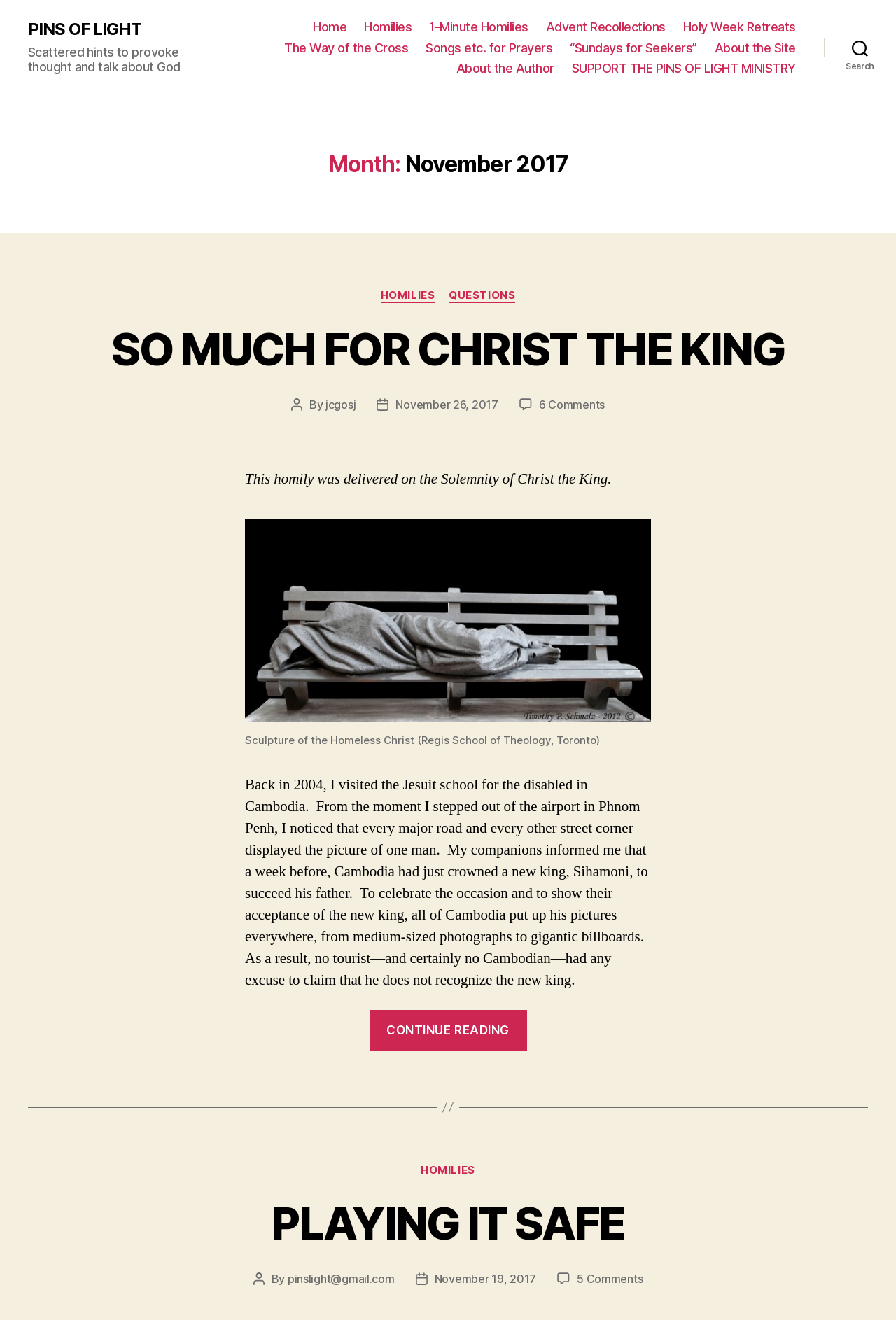Predict the bounding box of the UI element based on the description: "Songs etc. for Prayers". The coordinates should be four float numbers between 0 and 1, formatted as [left, top, right, bottom].

[0.475, 0.031, 0.617, 0.042]